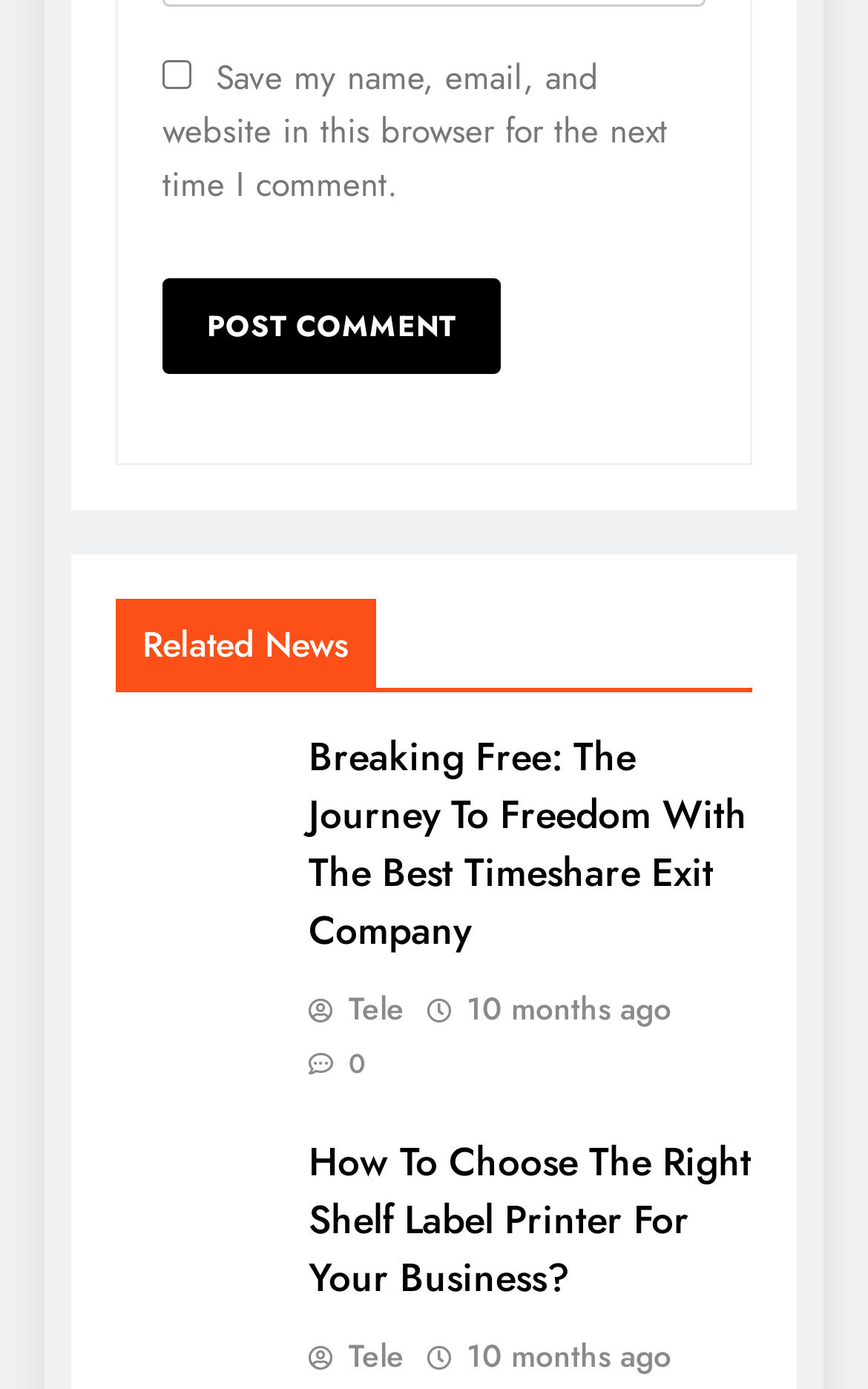Please answer the following question using a single word or phrase: 
How old is the first article?

10 months